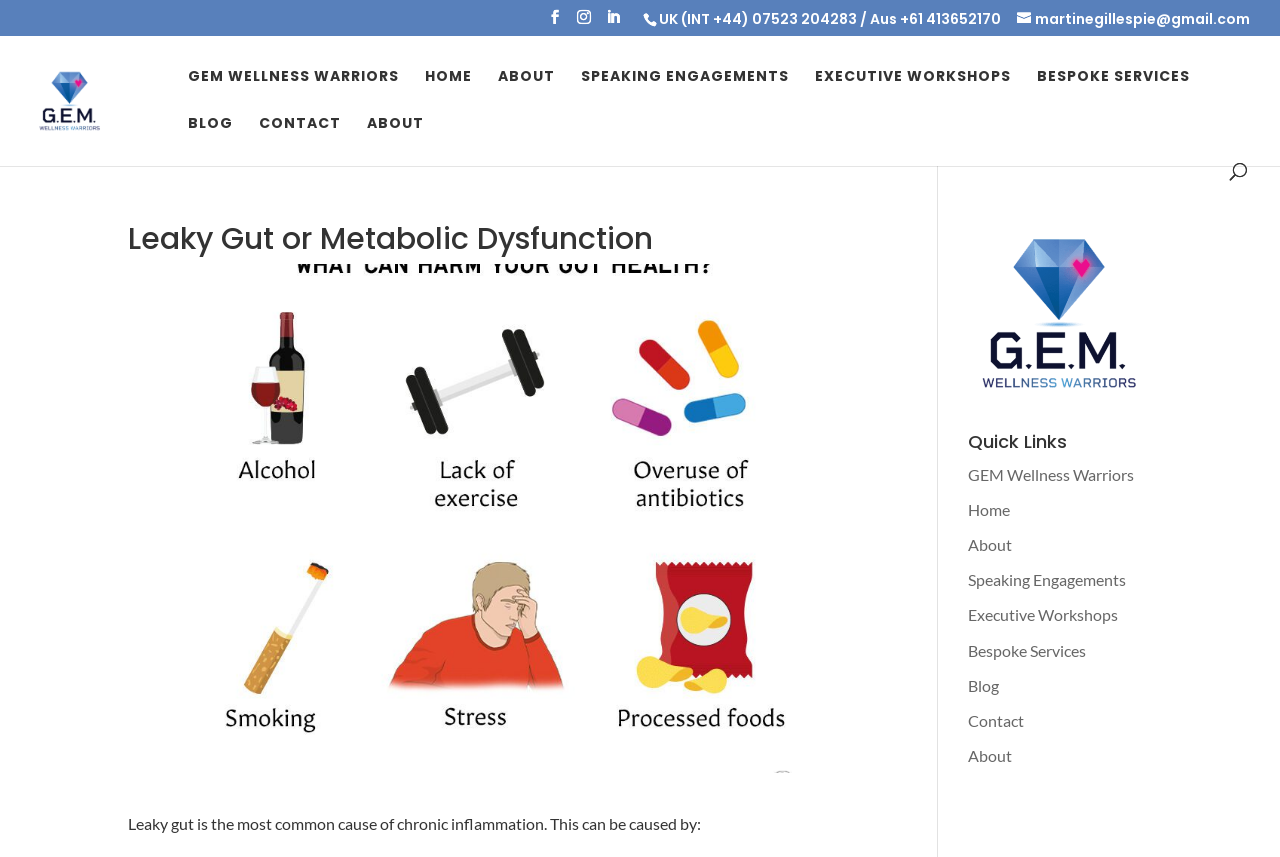Based on what you see in the screenshot, provide a thorough answer to this question: What is the purpose of the buttons with icons?

I found the purpose of the buttons with icons by looking at the buttons with icons and noting that they are likely social media links, such as LinkedIn, based on their position and the icons used.